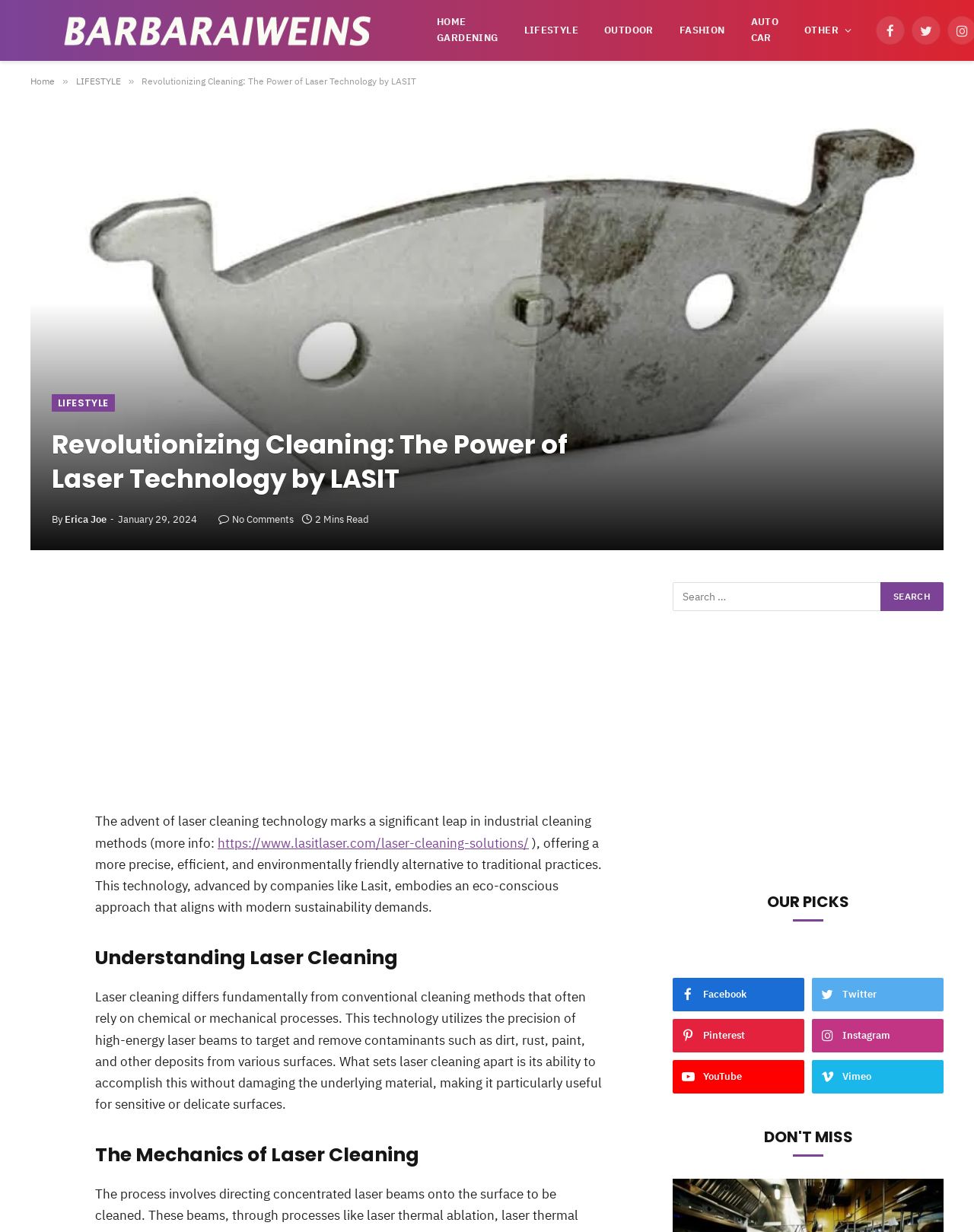Determine the coordinates of the bounding box that should be clicked to complete the instruction: "Search for something". The coordinates should be represented by four float numbers between 0 and 1: [left, top, right, bottom].

[0.691, 0.473, 0.969, 0.496]